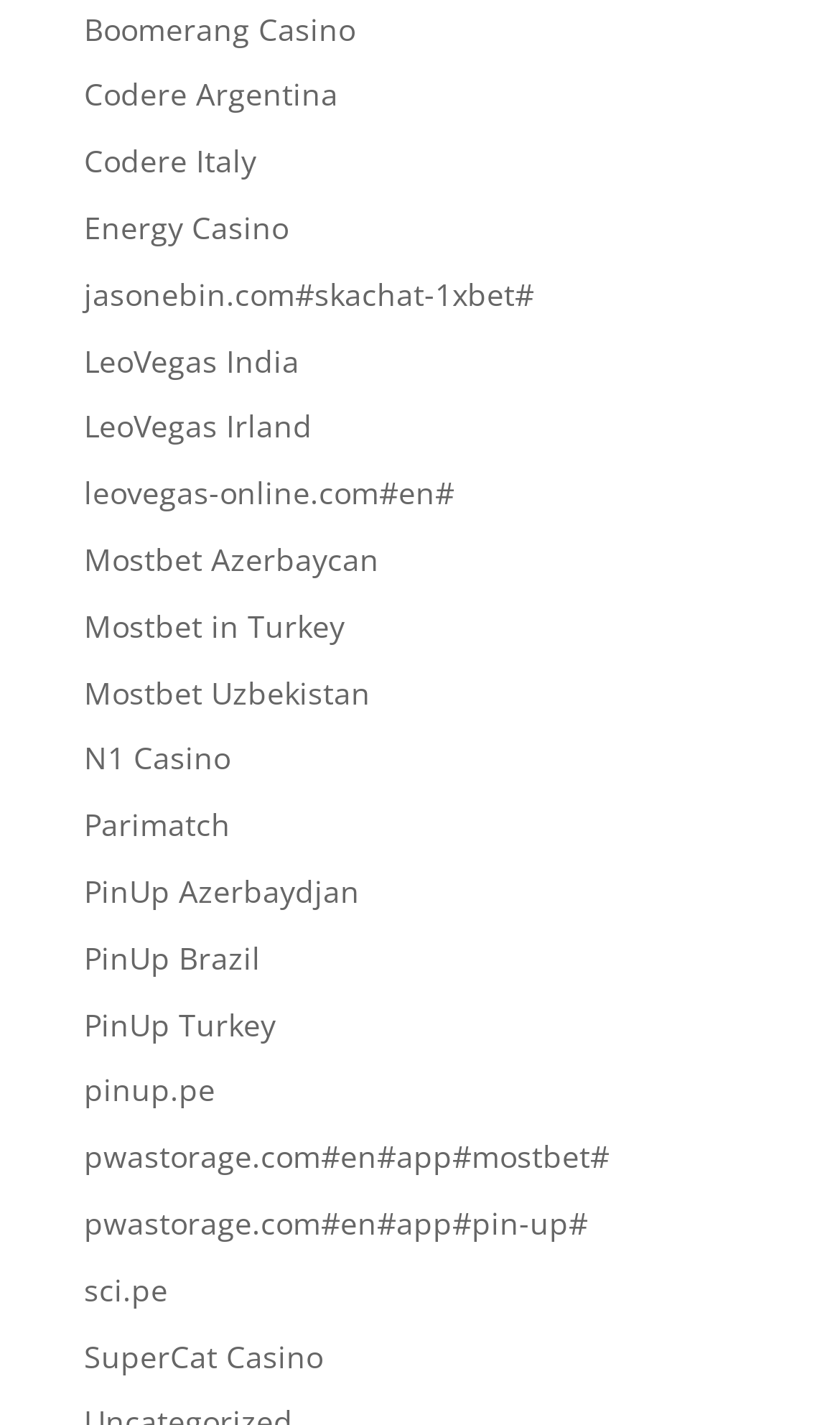Provide a short answer to the following question with just one word or phrase: What is the first casino link on the webpage?

Boomerang Casino